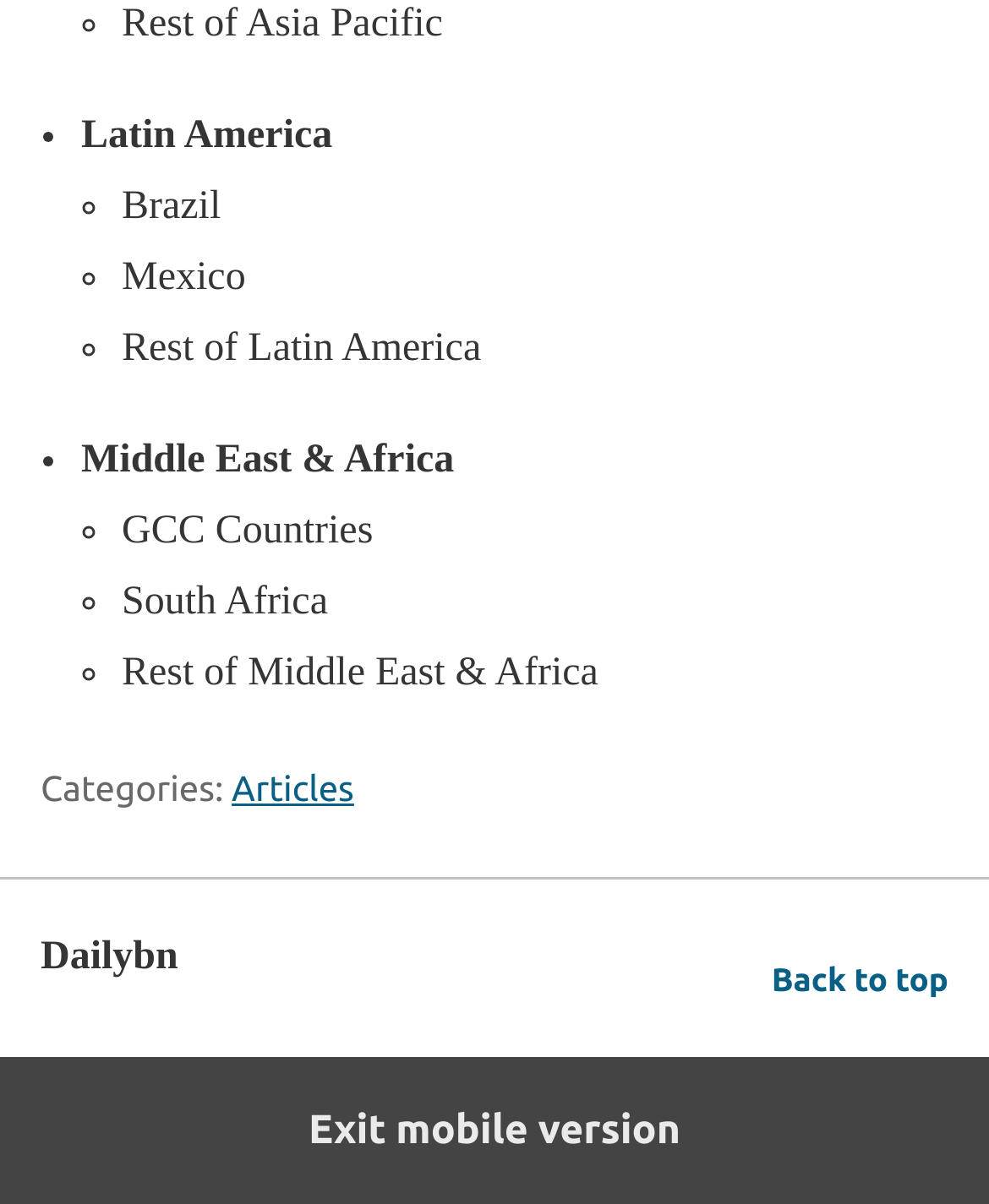Extract the bounding box coordinates of the UI element described: "Articles". Provide the coordinates in the format [left, top, right, bottom] with values ranging from 0 to 1.

[0.234, 0.638, 0.358, 0.672]